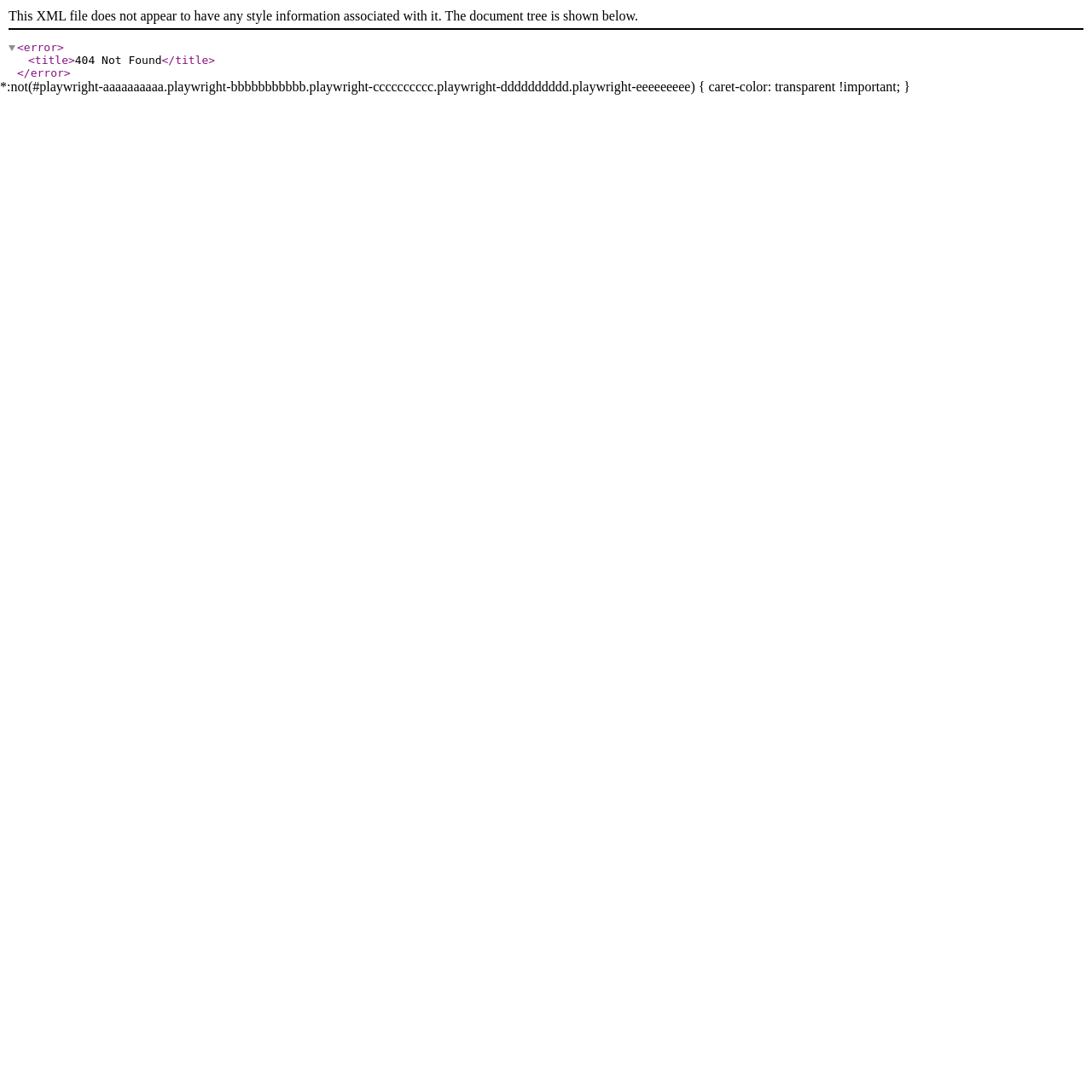Answer the following in one word or a short phrase: 
Is the document tree shown?

Yes